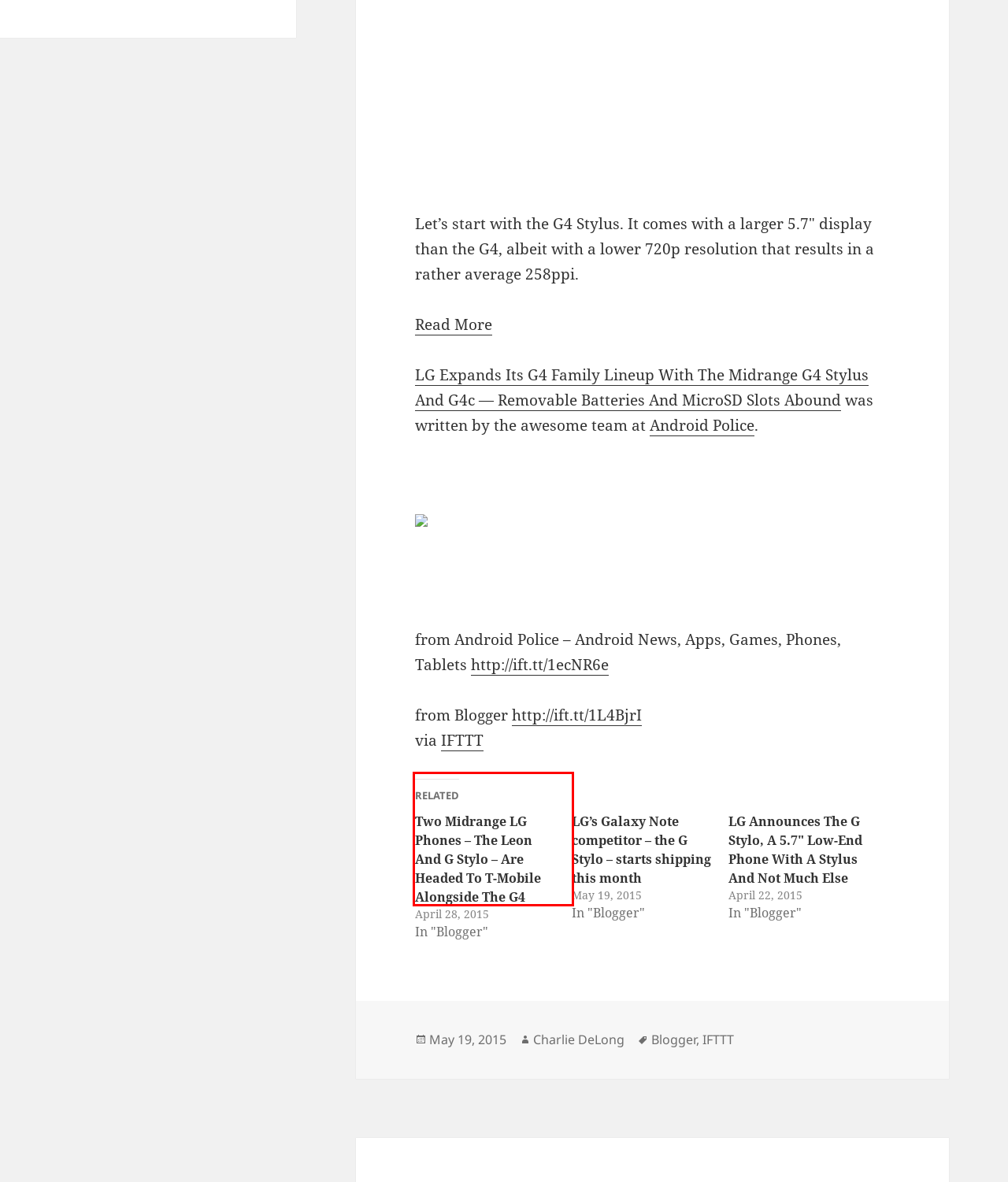With the provided screenshot of a webpage, locate the red bounding box and perform OCR to extract the text content inside it.

Two Midrange LG Phones – The Leon And G Stylo – Are Headed To T-Mobile Alongside The G4 April 28, 2015 In "Blogger"